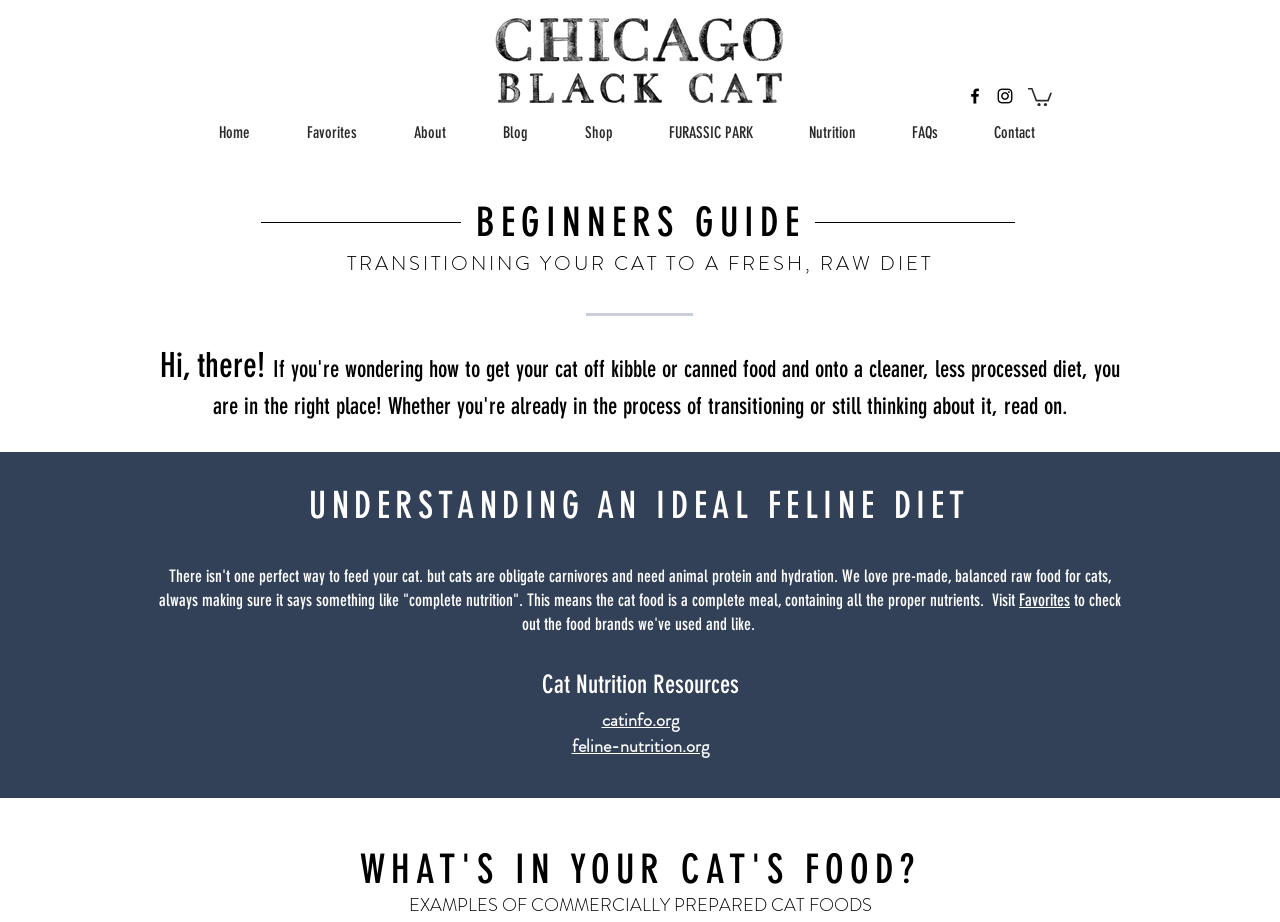Identify the bounding box coordinates of the area that should be clicked in order to complete the given instruction: "Read the Beginners Guide". The bounding box coordinates should be four float numbers between 0 and 1, i.e., [left, top, right, bottom].

[0.295, 0.216, 0.705, 0.267]